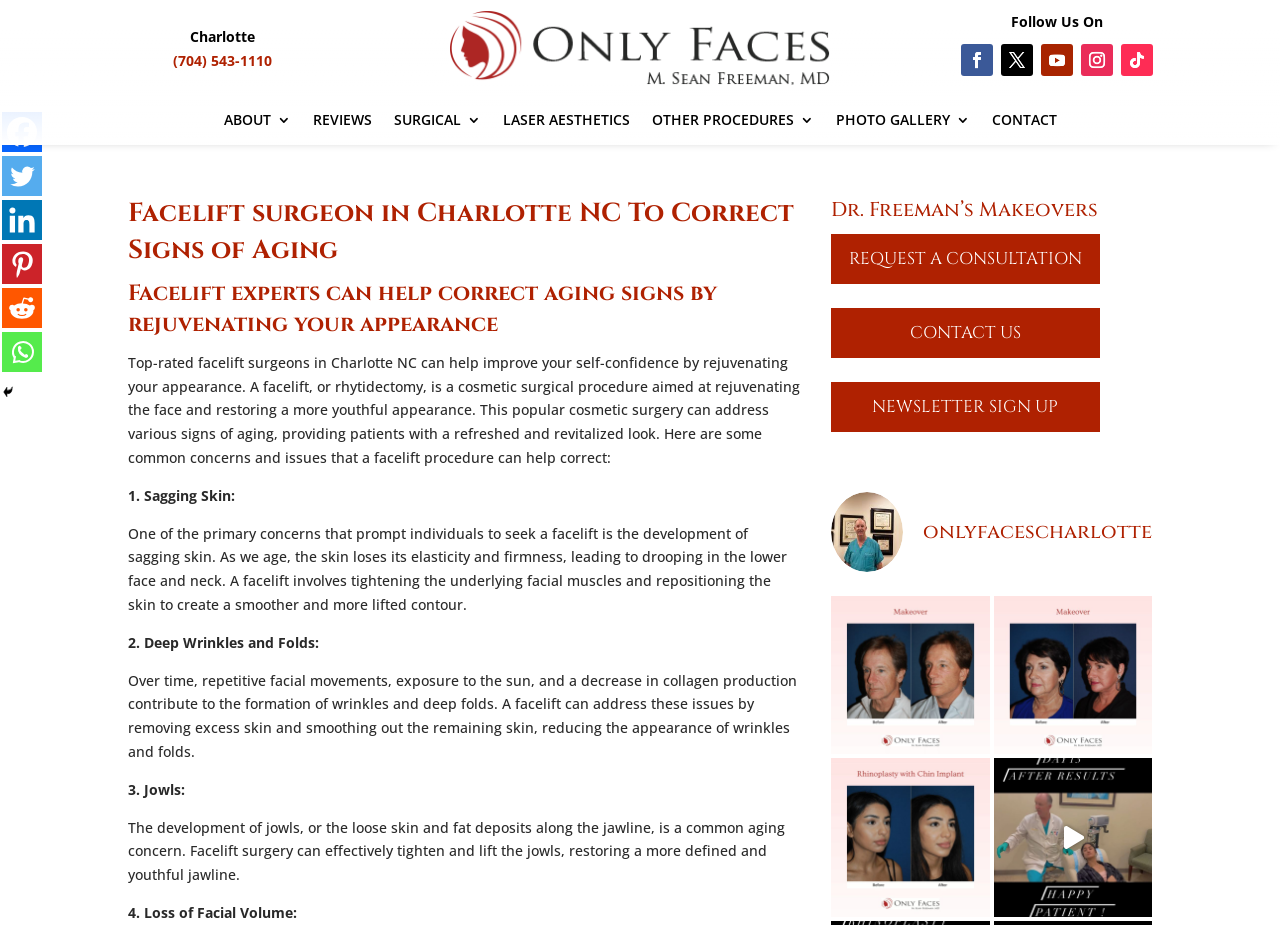Provide the bounding box coordinates in the format (top-left x, top-left y, bottom-right x, bottom-right y). All values are floating point numbers between 0 and 1. Determine the bounding box coordinate of the UI element described as: aria-label="Facebook" title="Facebook"

[0.002, 0.121, 0.033, 0.164]